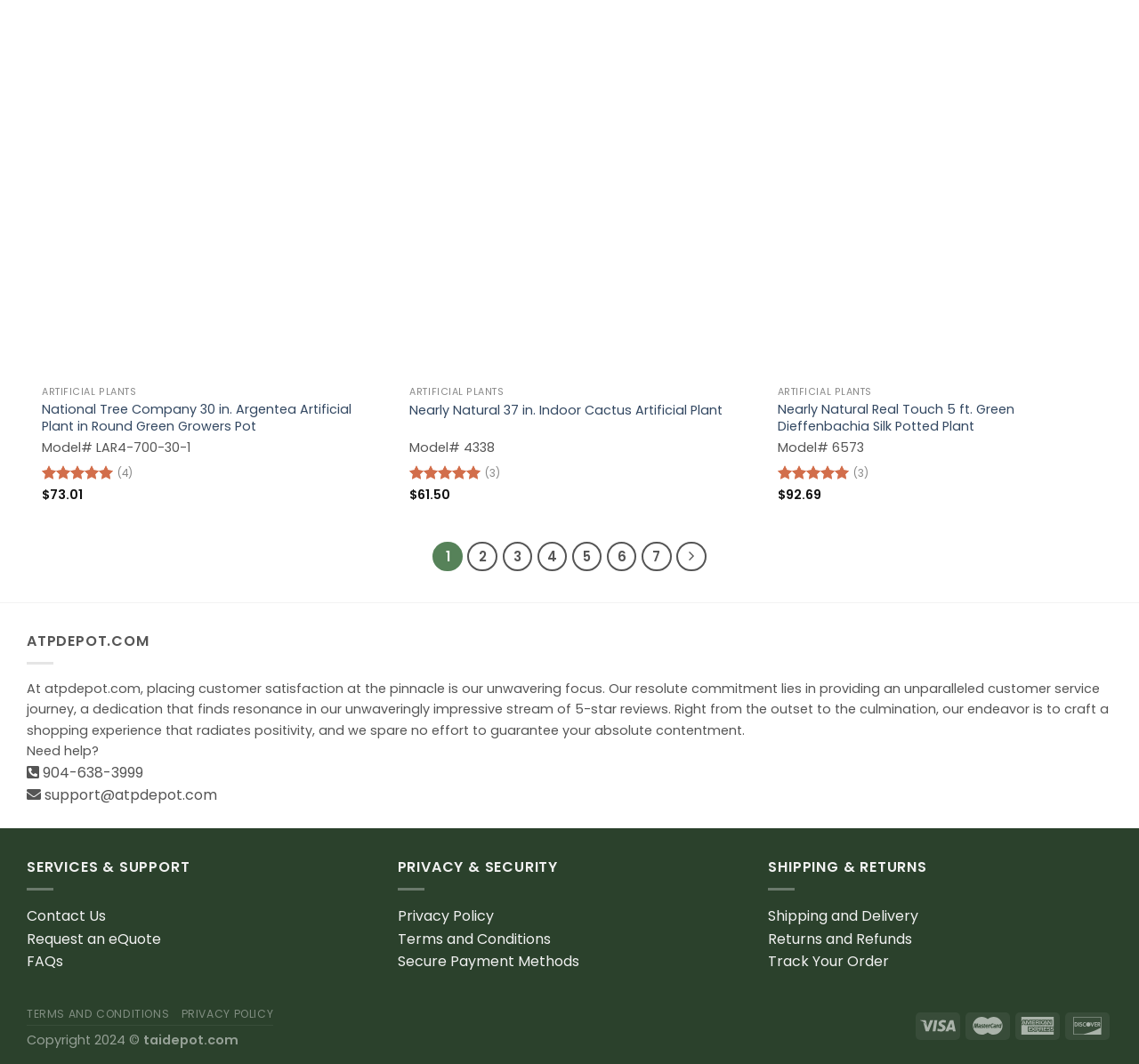Specify the bounding box coordinates of the element's area that should be clicked to execute the given instruction: "Track your order". The coordinates should be four float numbers between 0 and 1, i.e., [left, top, right, bottom].

[0.674, 0.894, 0.781, 0.913]